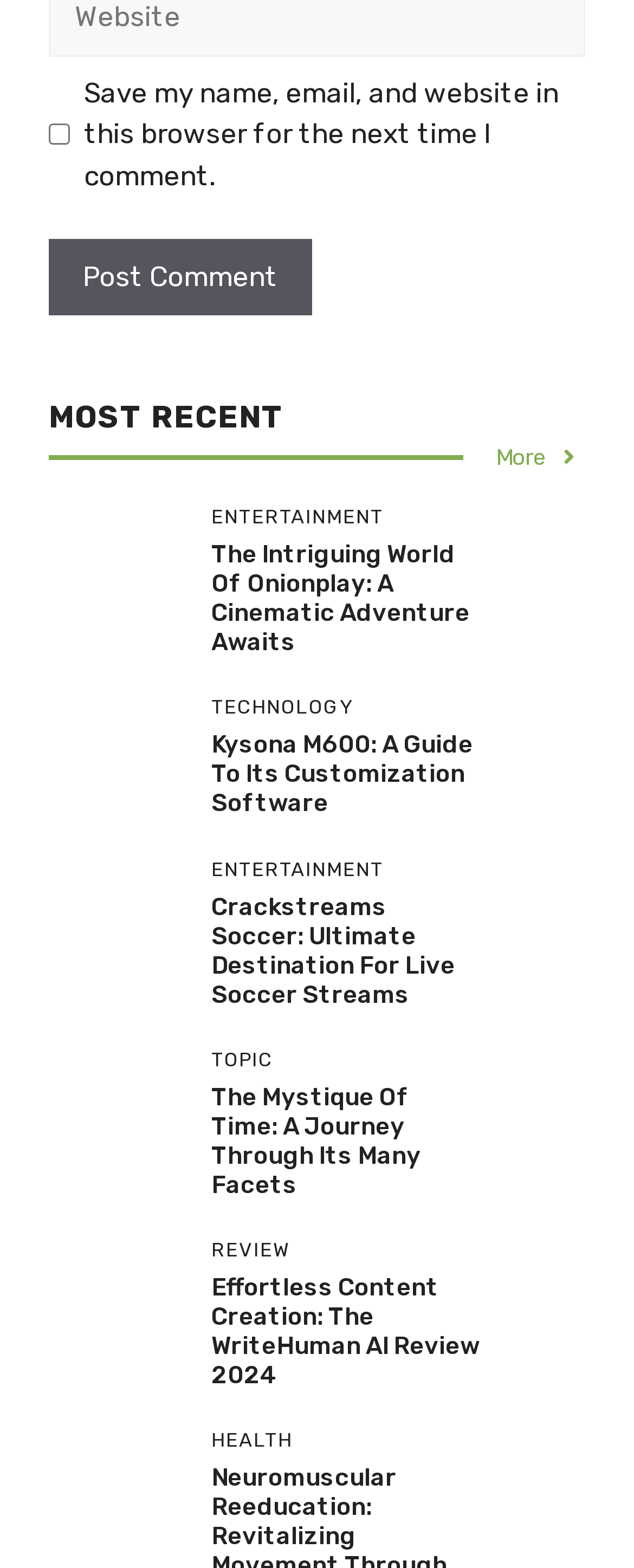Provide the bounding box coordinates of the HTML element described by the text: "alt="WriteHuman AI"".

[0.077, 0.829, 0.282, 0.85]